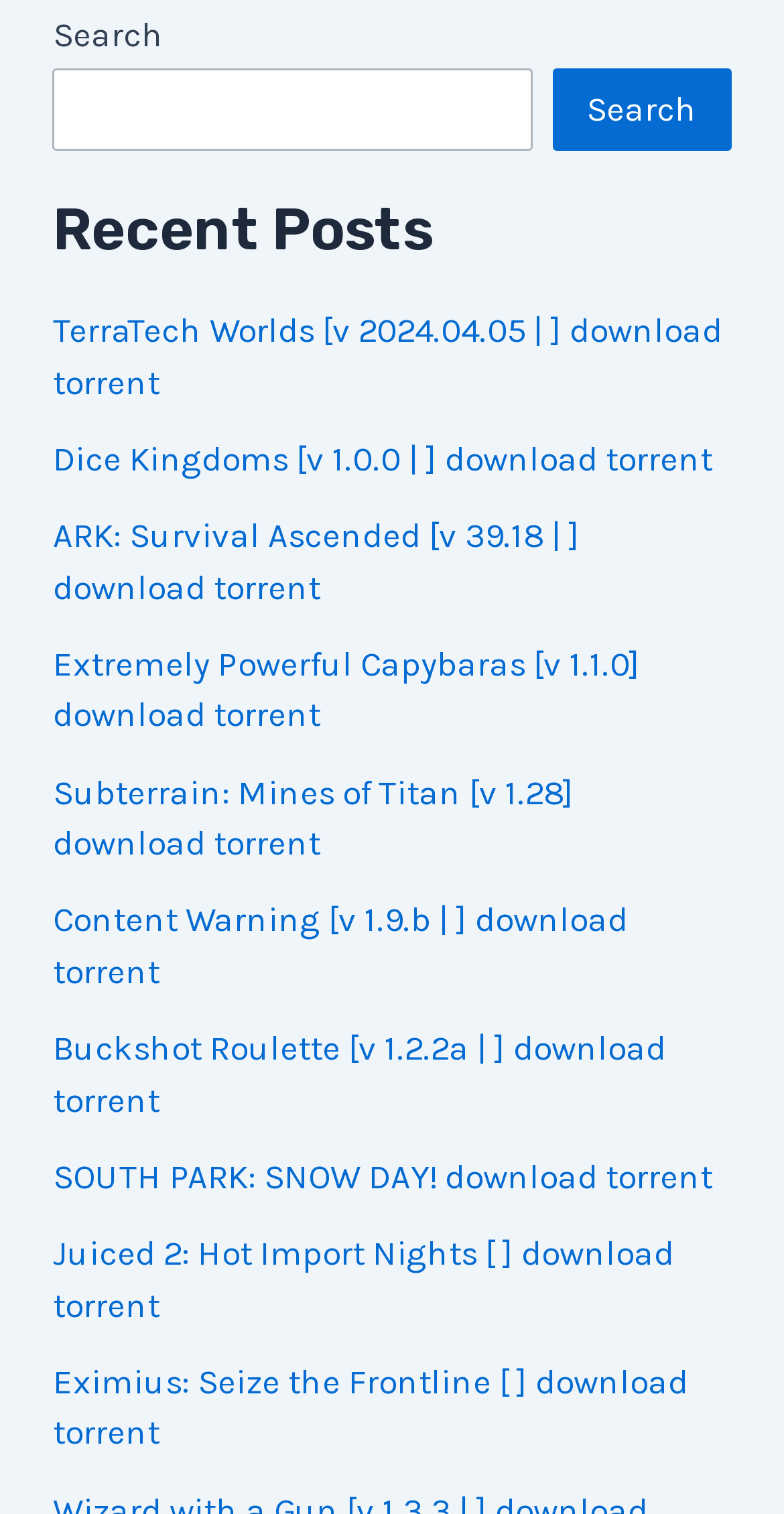Provide your answer in one word or a succinct phrase for the question: 
Is there a search box on the page?

Yes